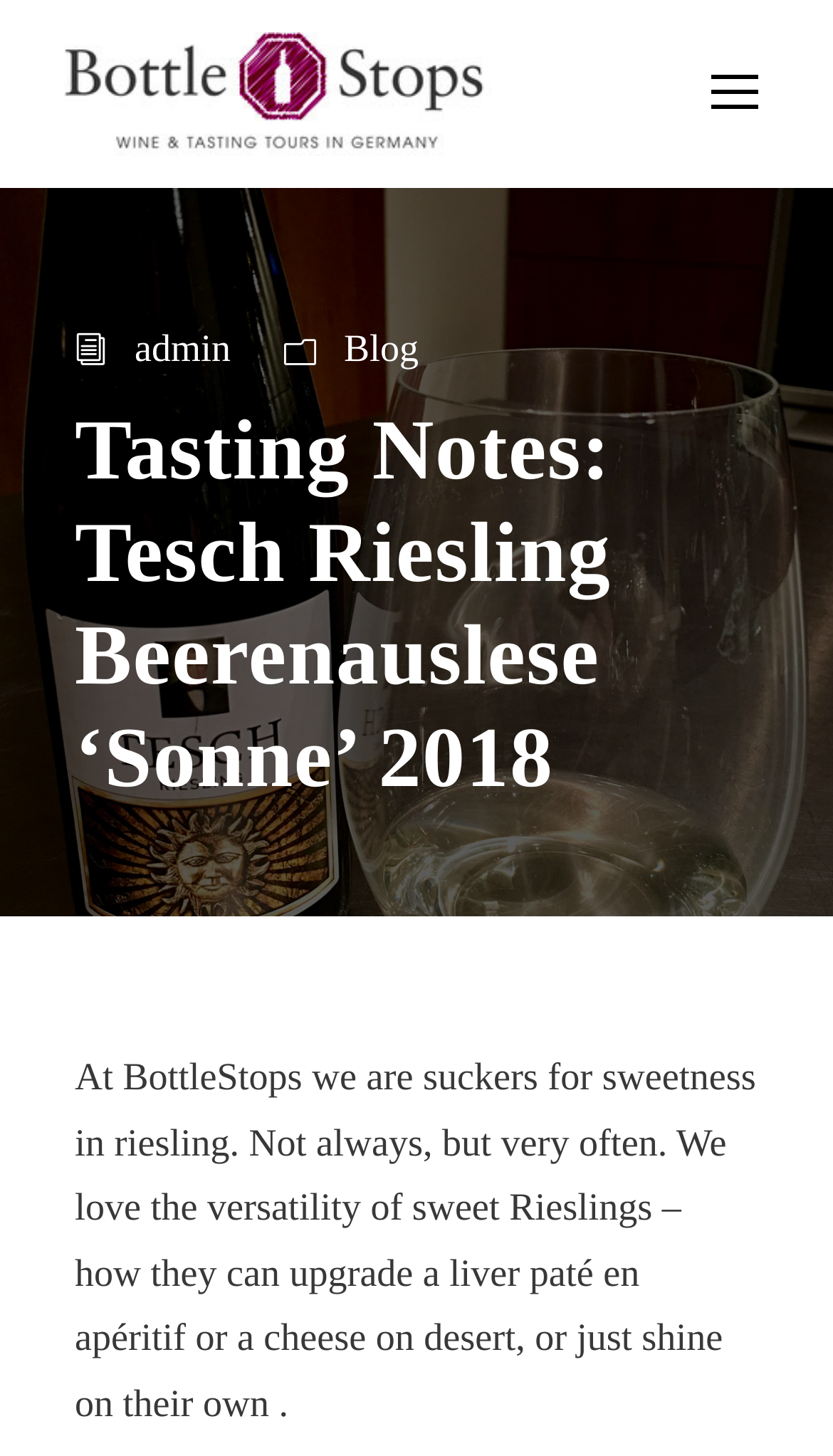How many links are present on the webpage?
Refer to the image and give a detailed answer to the query.

There are four link elements present on the webpage, which are identified by their UI element types and bounding box coordinates, indicating the presence of four clickable links.